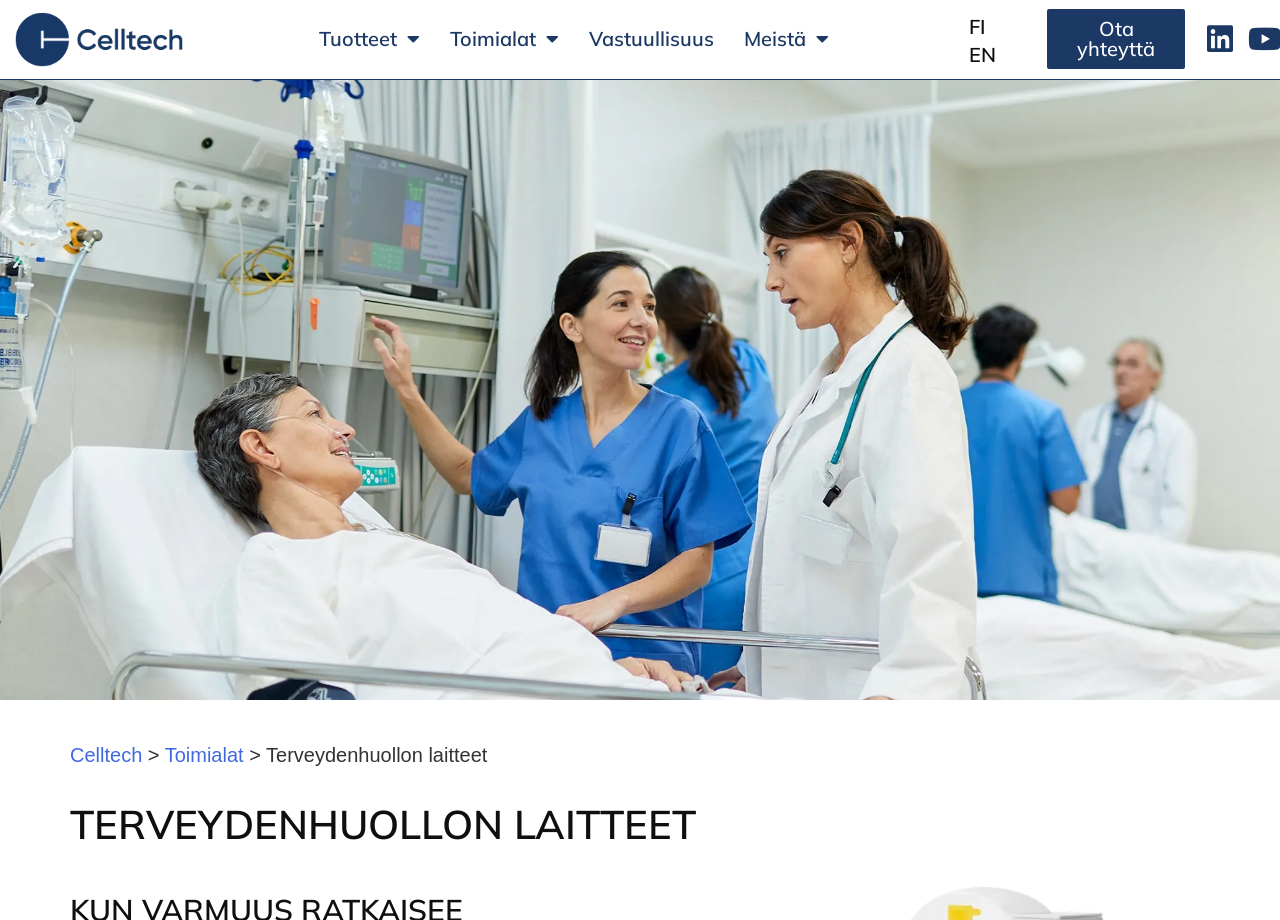What is the current section?
Give a detailed response to the question by analyzing the screenshot.

The current section is Terveydenhuollon laitteet, which can be found in the breadcrumbs navigation and also in the main heading of the webpage.